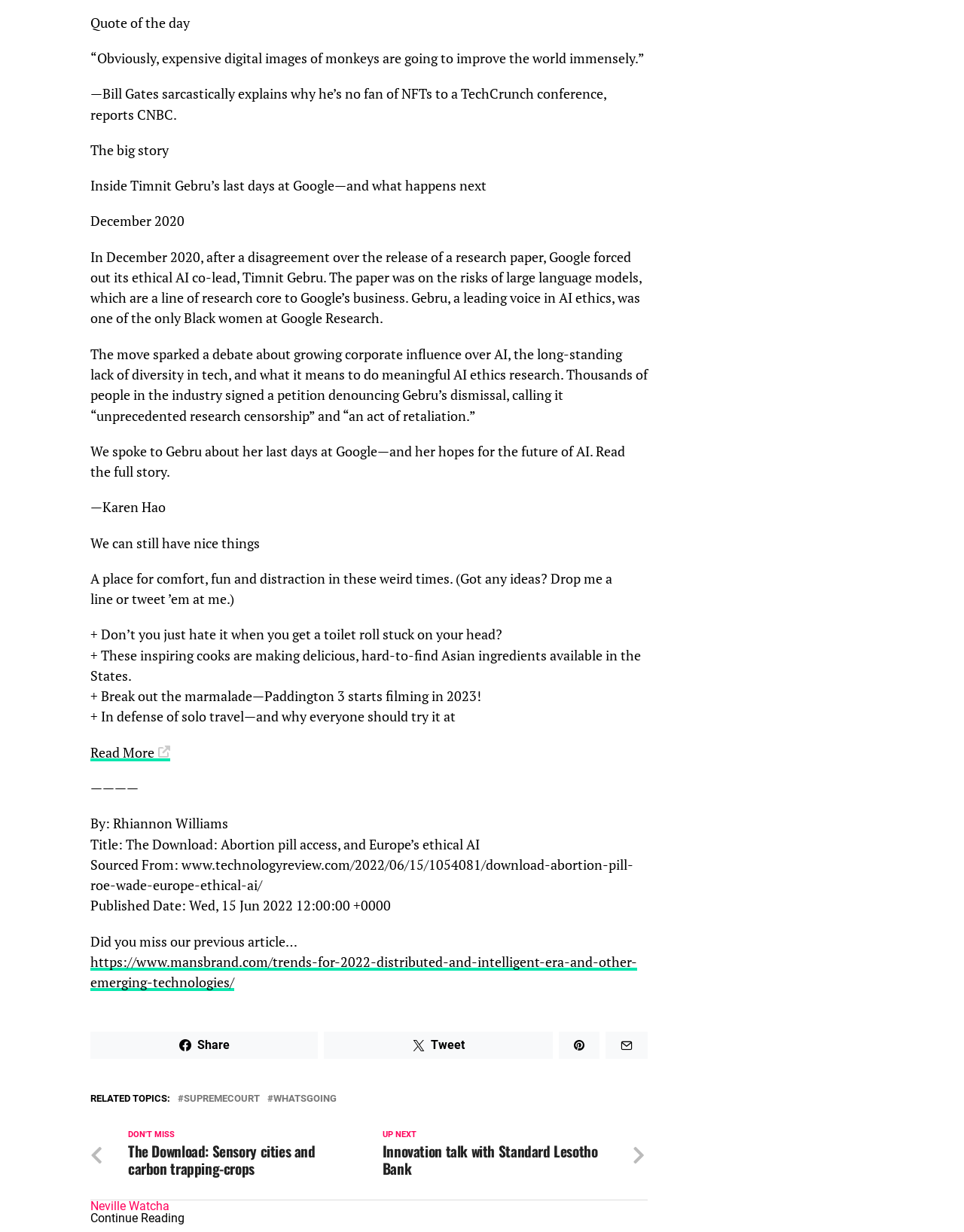Who is the author of the article about Timnit Gebru?
Using the visual information from the image, give a one-word or short-phrase answer.

Karen Hao